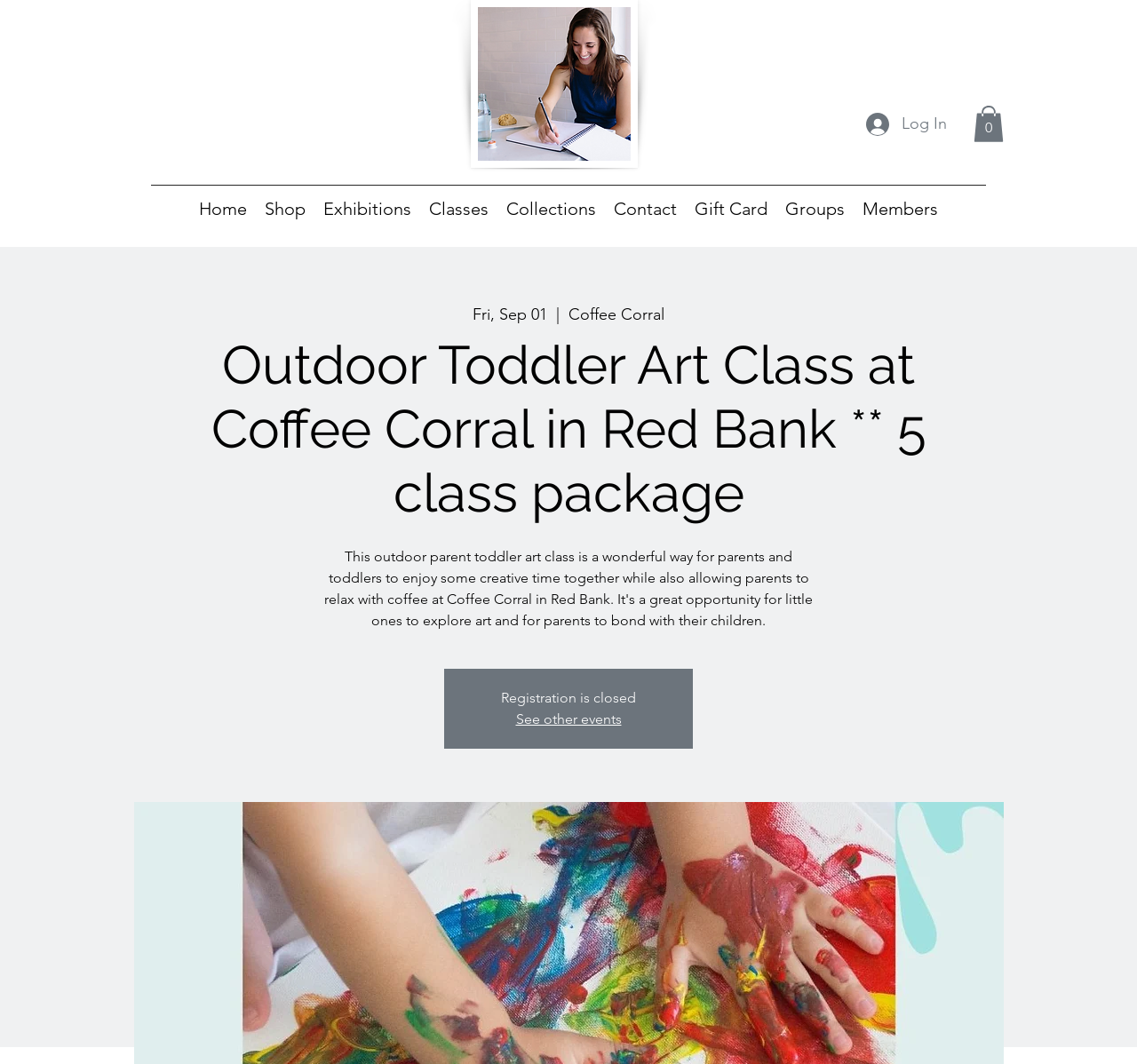Extract the bounding box coordinates of the UI element described: "Exhibitions". Provide the coordinates in the format [left, top, right, bottom] with values ranging from 0 to 1.

[0.277, 0.184, 0.37, 0.209]